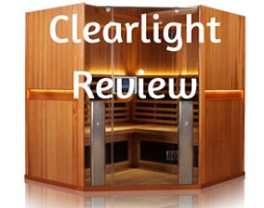What is the purpose of the review mentioned in the caption? Look at the image and give a one-word or short phrase answer.

To provide insights into features, benefits, and performance